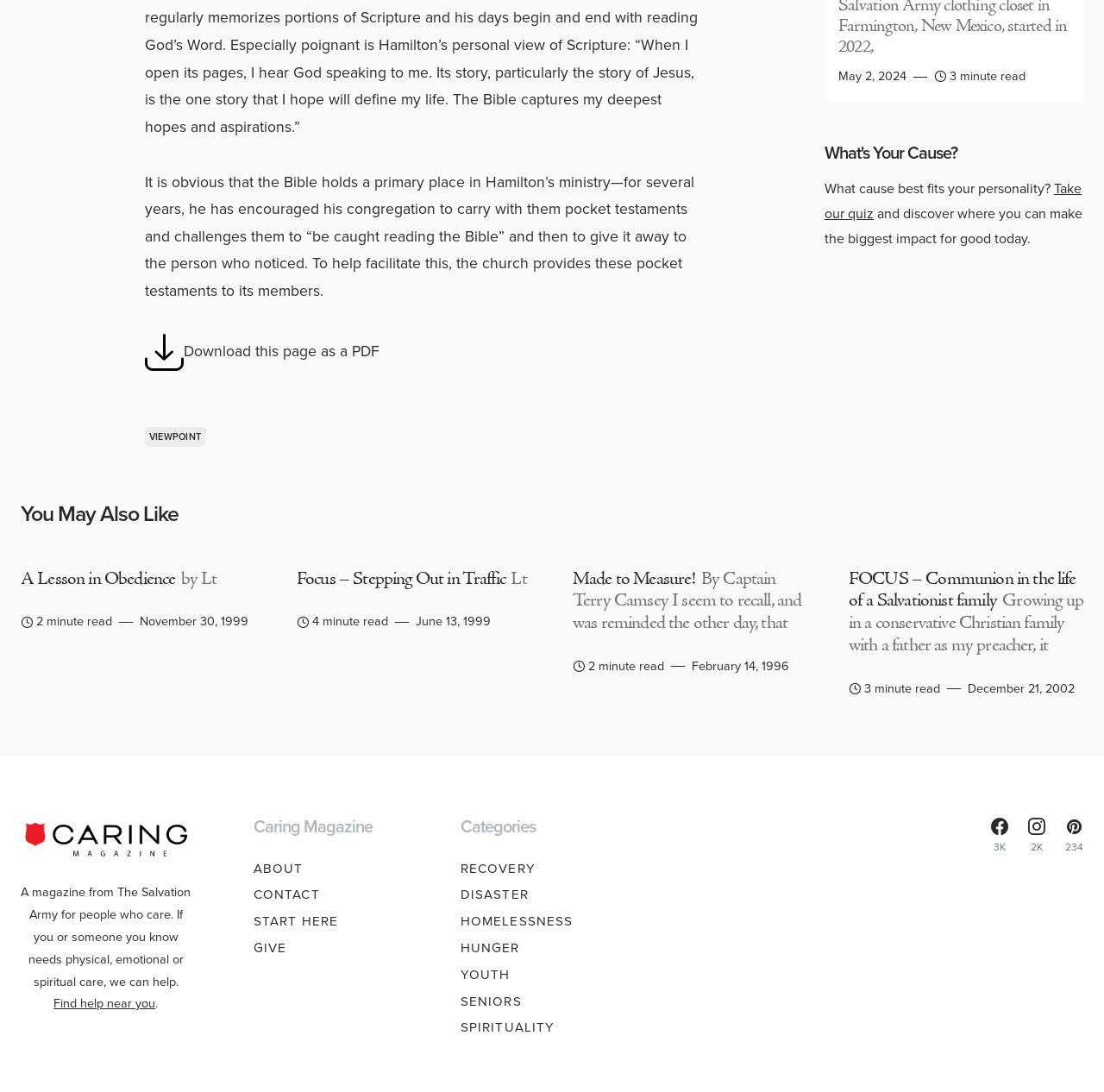Can you identify the bounding box coordinates of the clickable region needed to carry out this instruction: 'Read 'A Lesson in Obedience''? The coordinates should be four float numbers within the range of 0 to 1, stated as [left, top, right, bottom].

[0.019, 0.52, 0.231, 0.541]